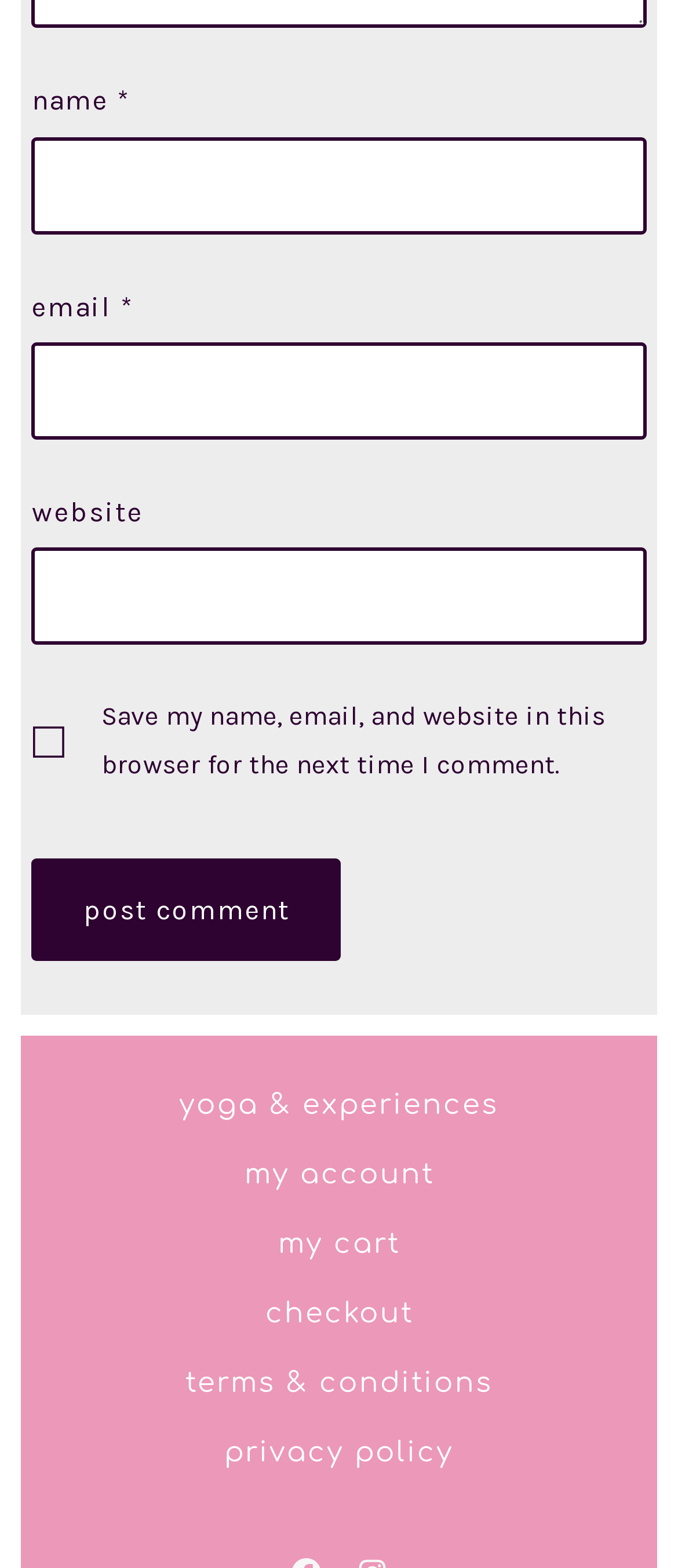Using the given description, provide the bounding box coordinates formatted as (top-left x, top-left y, bottom-right x, bottom-right y), with all values being floating point numbers between 0 and 1. Description: parent_node: name * name="author"

[0.047, 0.087, 0.953, 0.149]